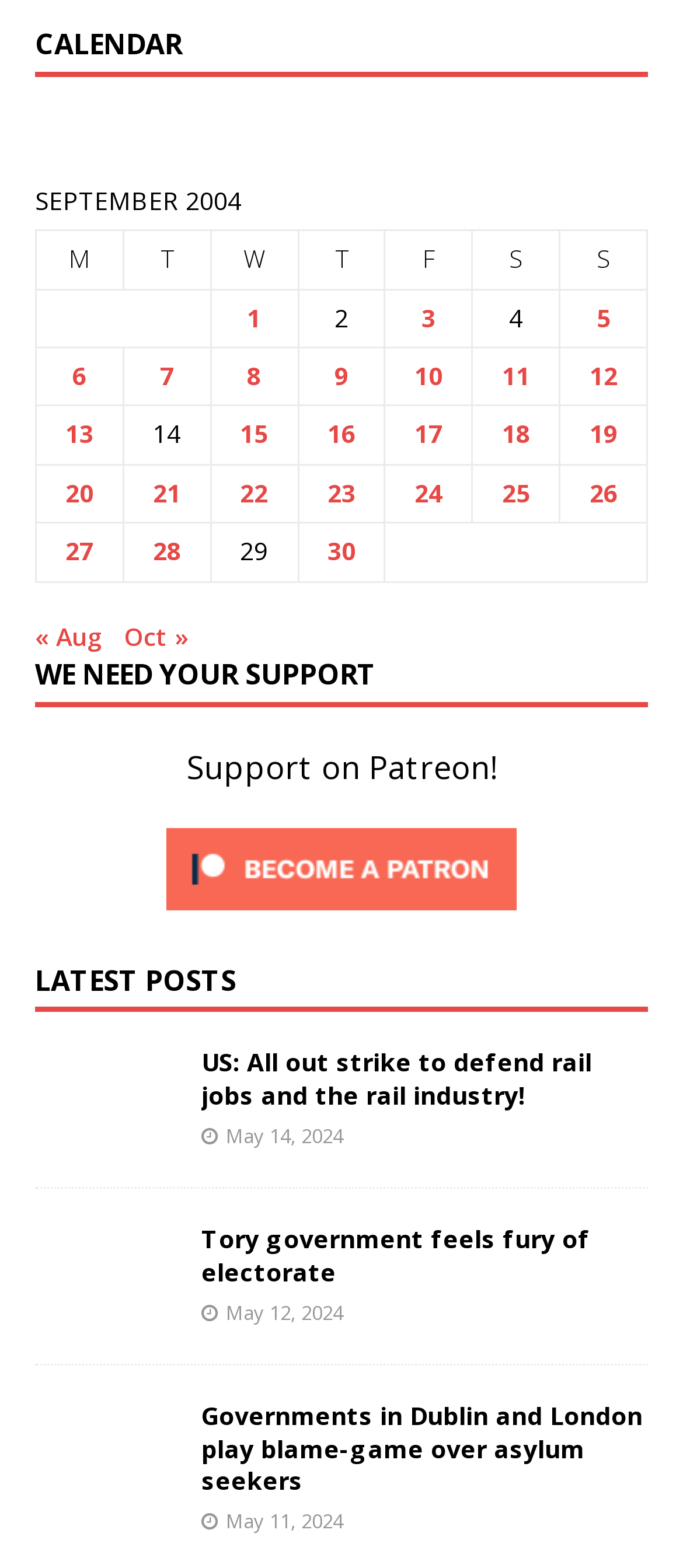What is the second column header in the calendar table?
Could you answer the question in a detailed manner, providing as much information as possible?

The calendar table has column headers 'M', 'T', 'W', 'T', 'F', 'S', 'S', which represent the days of the week, and the second column header is 'T'.